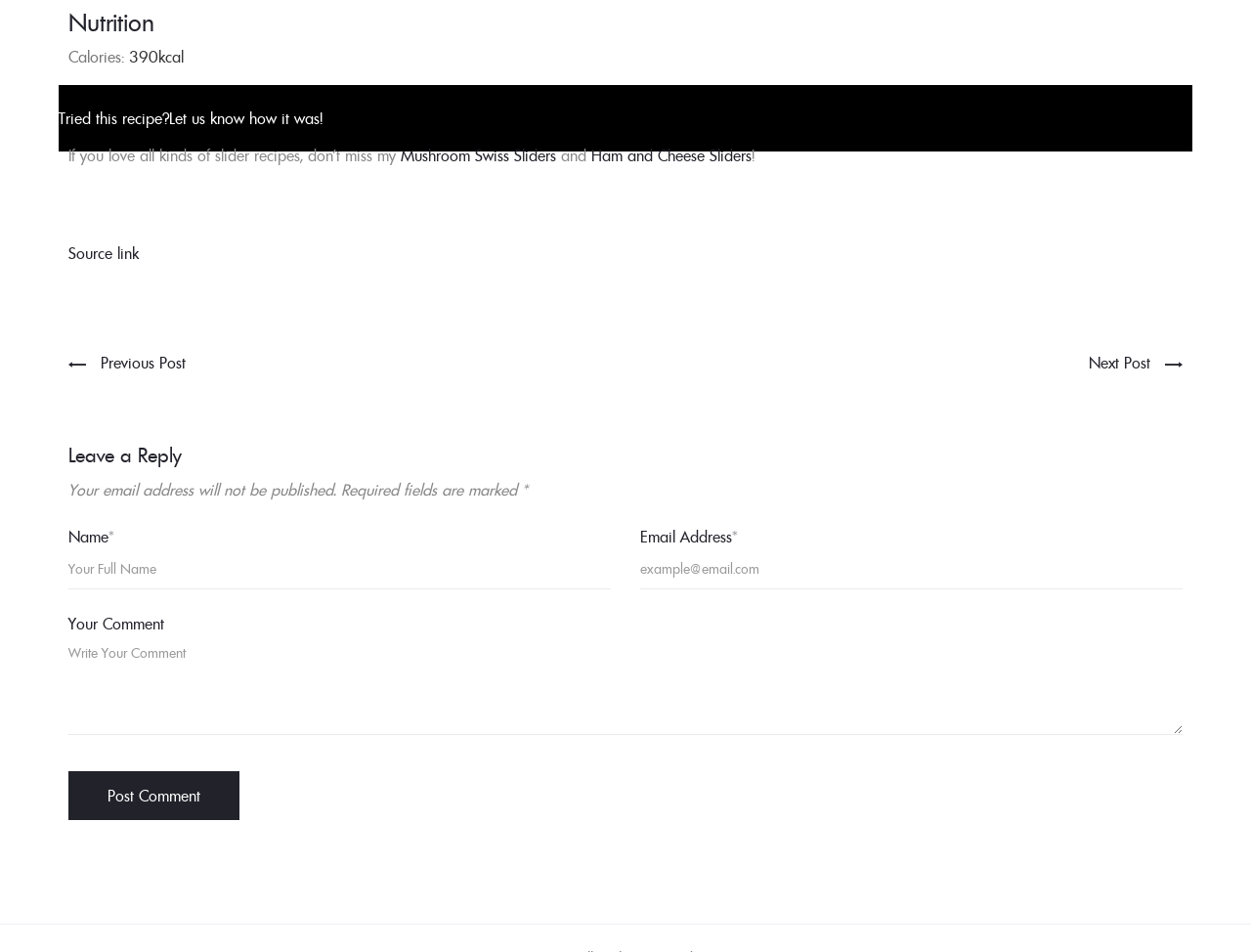Find the bounding box coordinates for the area that should be clicked to accomplish the instruction: "Enter your name in the 'Name' field".

[0.055, 0.578, 0.488, 0.619]